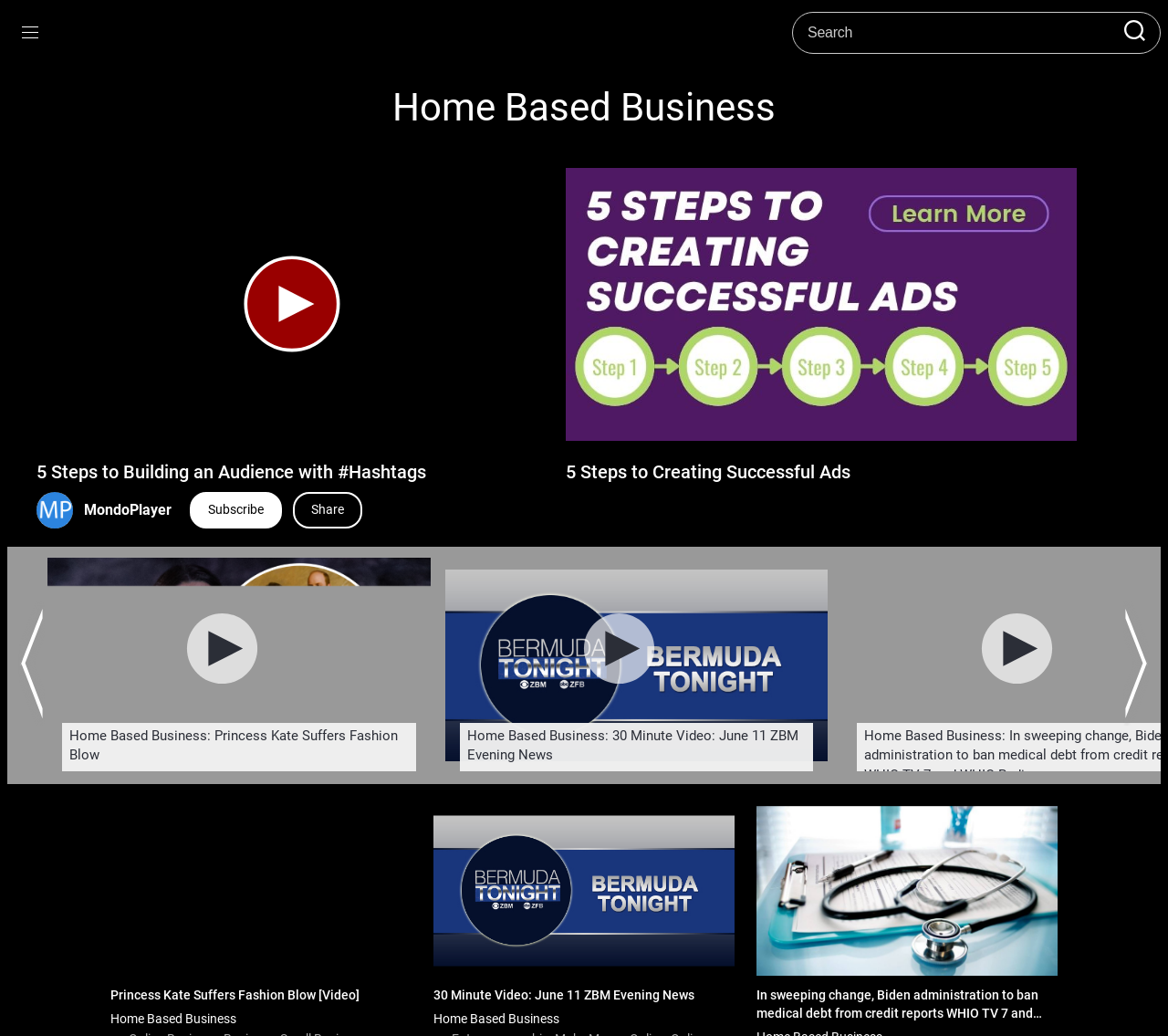Determine the bounding box coordinates for the area that should be clicked to carry out the following instruction: "Read about 5 Steps to Creating Successful Ads".

[0.484, 0.155, 0.945, 0.432]